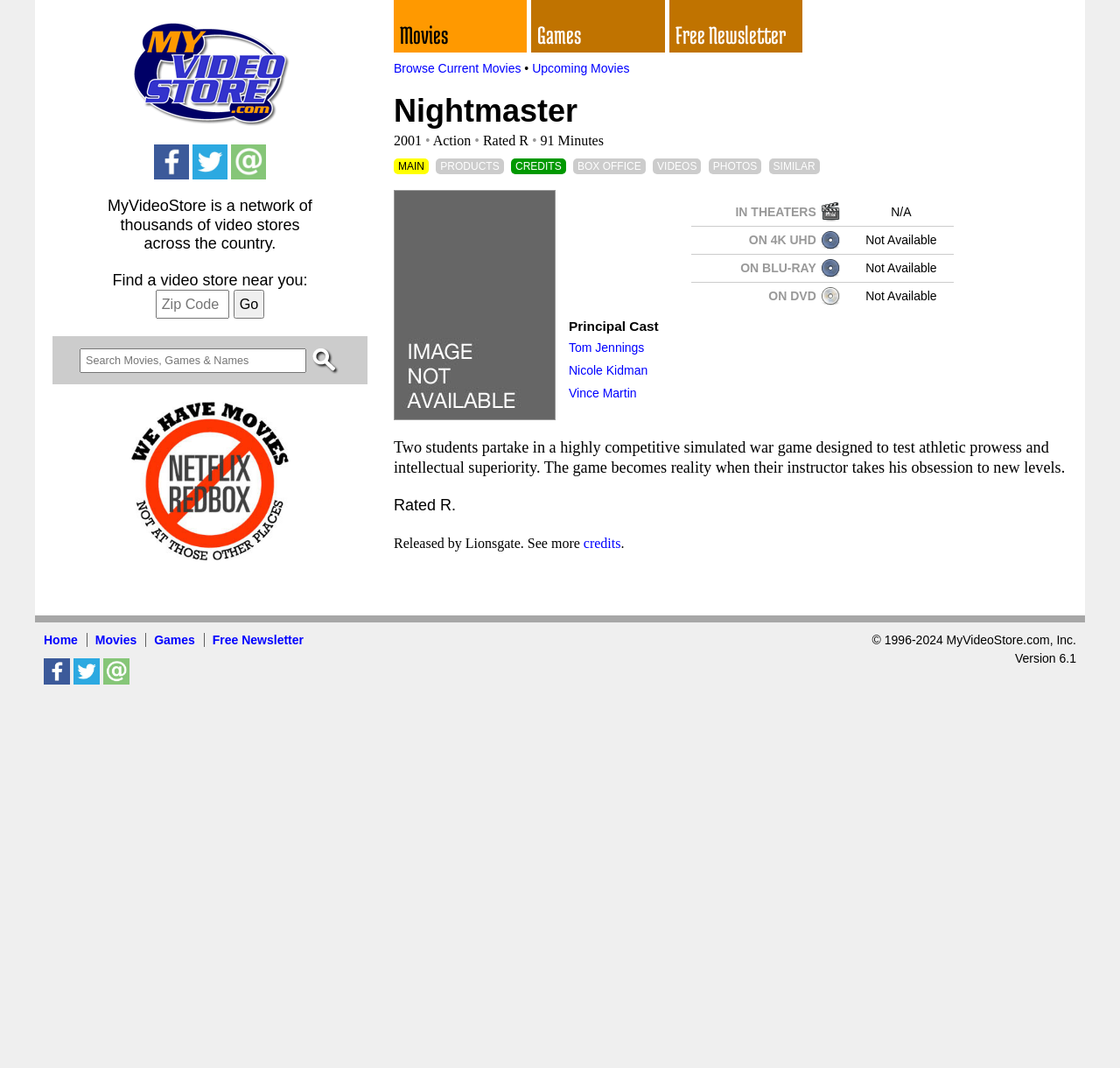What is the name of the video store network?
Refer to the image and provide a one-word or short phrase answer.

MyVideoStore